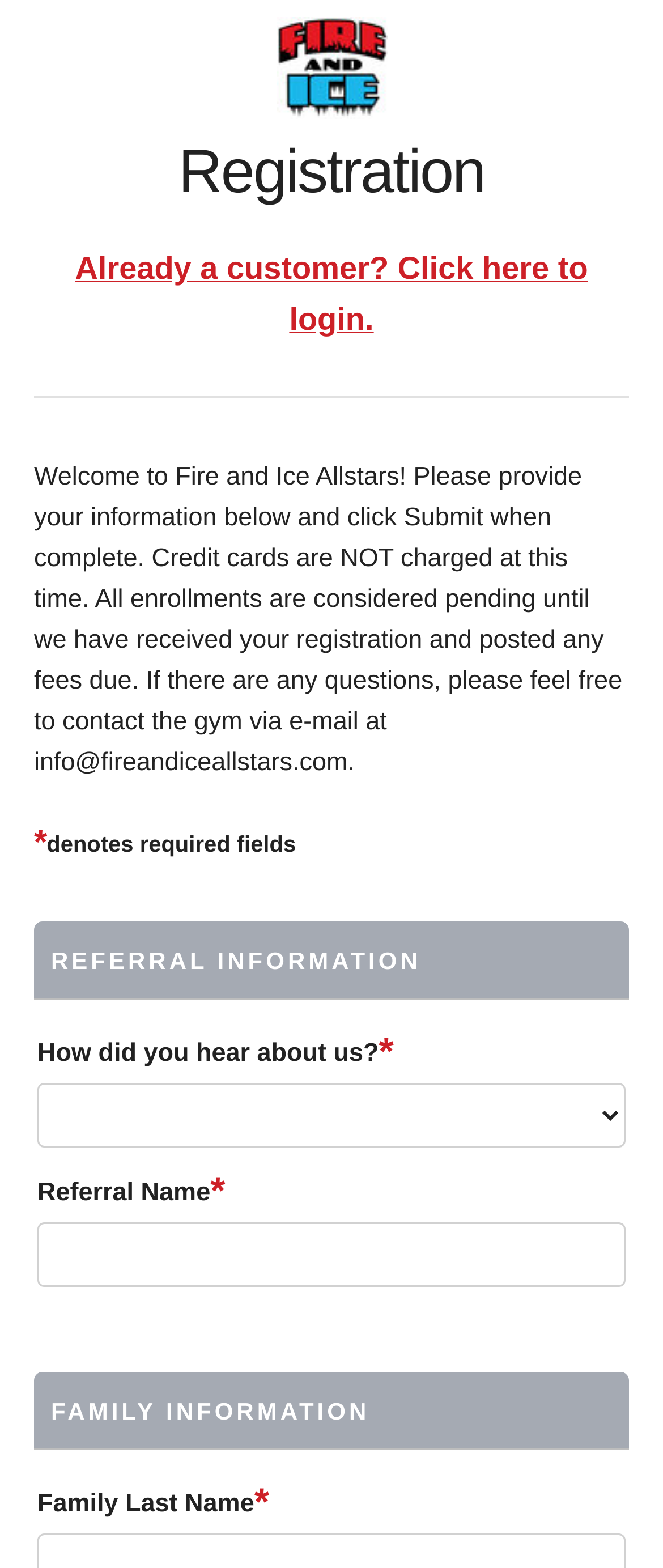What is the purpose of this webpage?
Answer the question based on the image using a single word or a brief phrase.

Online class-event registration